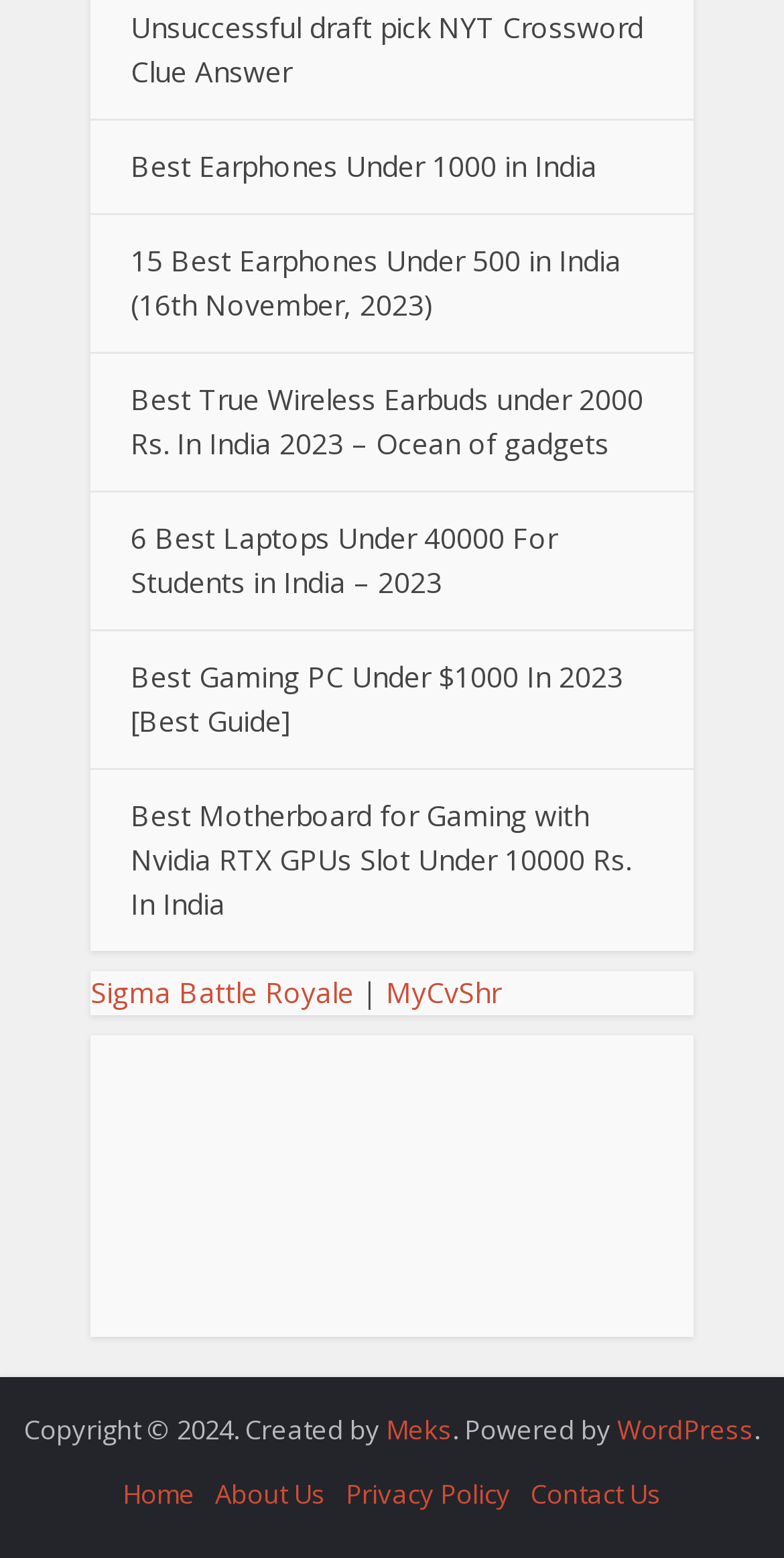Please answer the following question using a single word or phrase: 
How many links are there on the webpage?

13